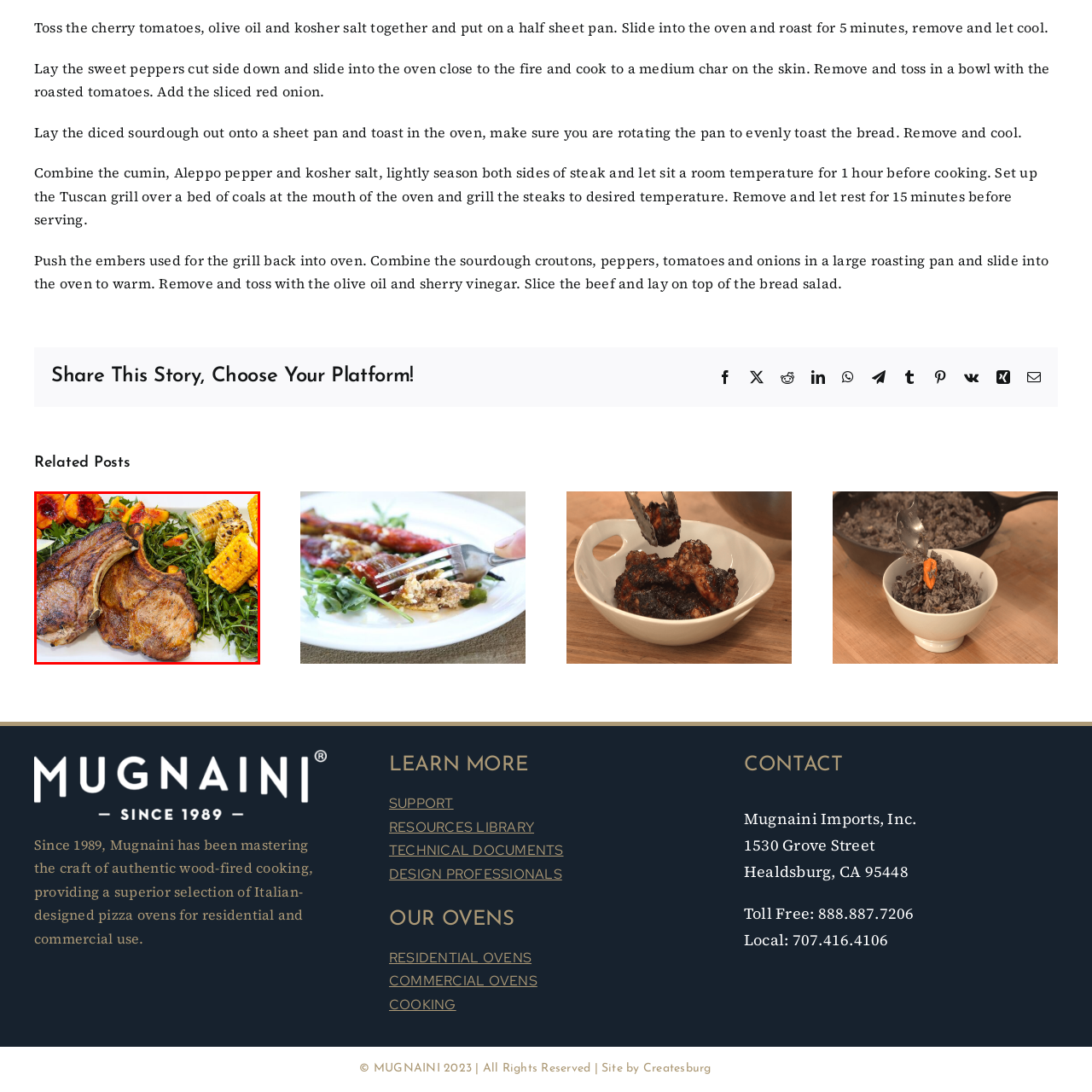Please concentrate on the part of the image enclosed by the red bounding box and answer the following question in detail using the information visible: What is the color of the crust on the pork chops?

The caption describes the crust on the pork chops as 'rich brown', which suggests that the color of the crust is a deep, vibrant brown.